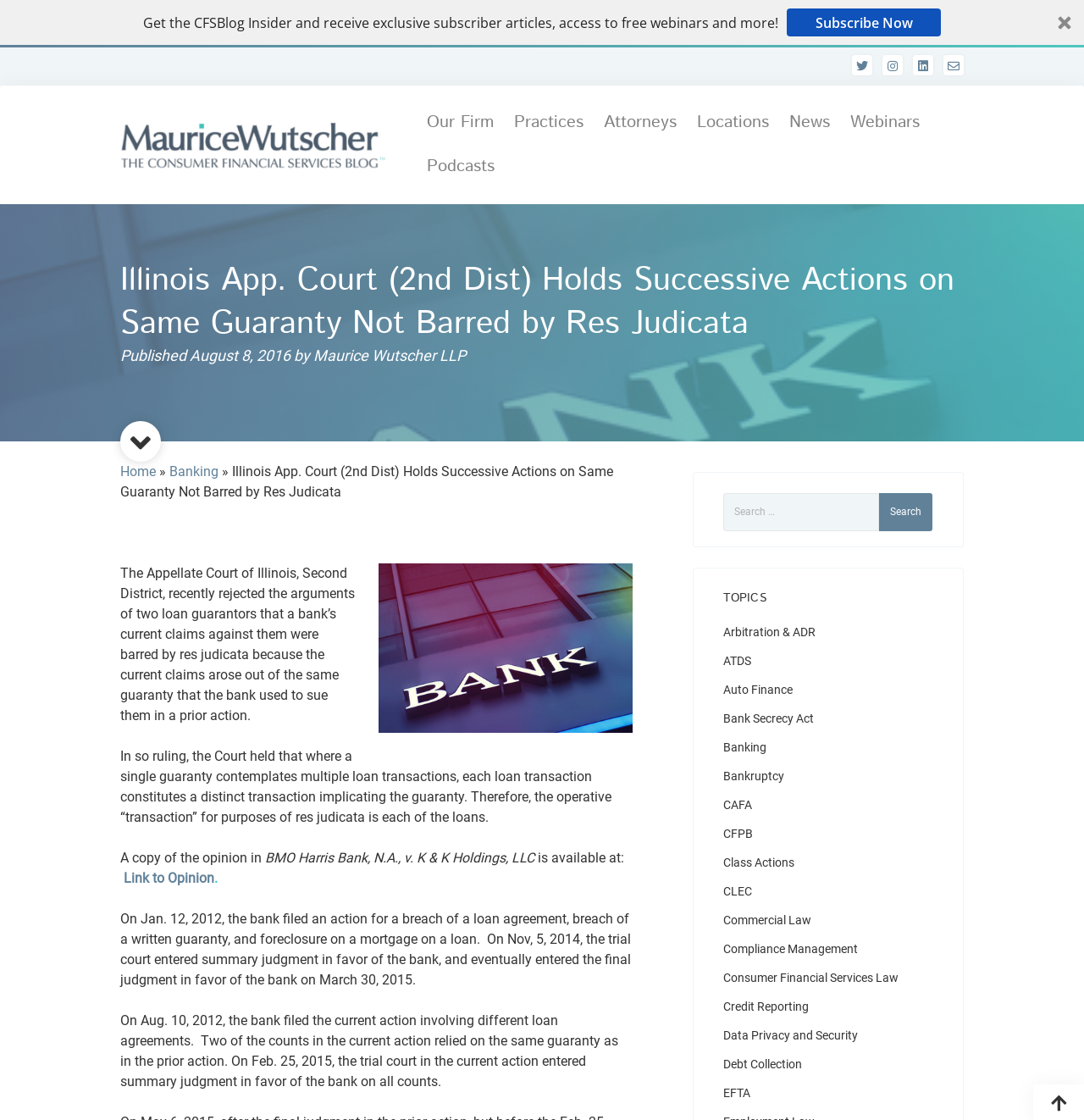Identify the bounding box for the given UI element using the description provided. Coordinates should be in the format (top-left x, top-left y, bottom-right x, bottom-right y) and must be between 0 and 1. Here is the description: Debt Collection

[0.667, 0.944, 0.74, 0.956]